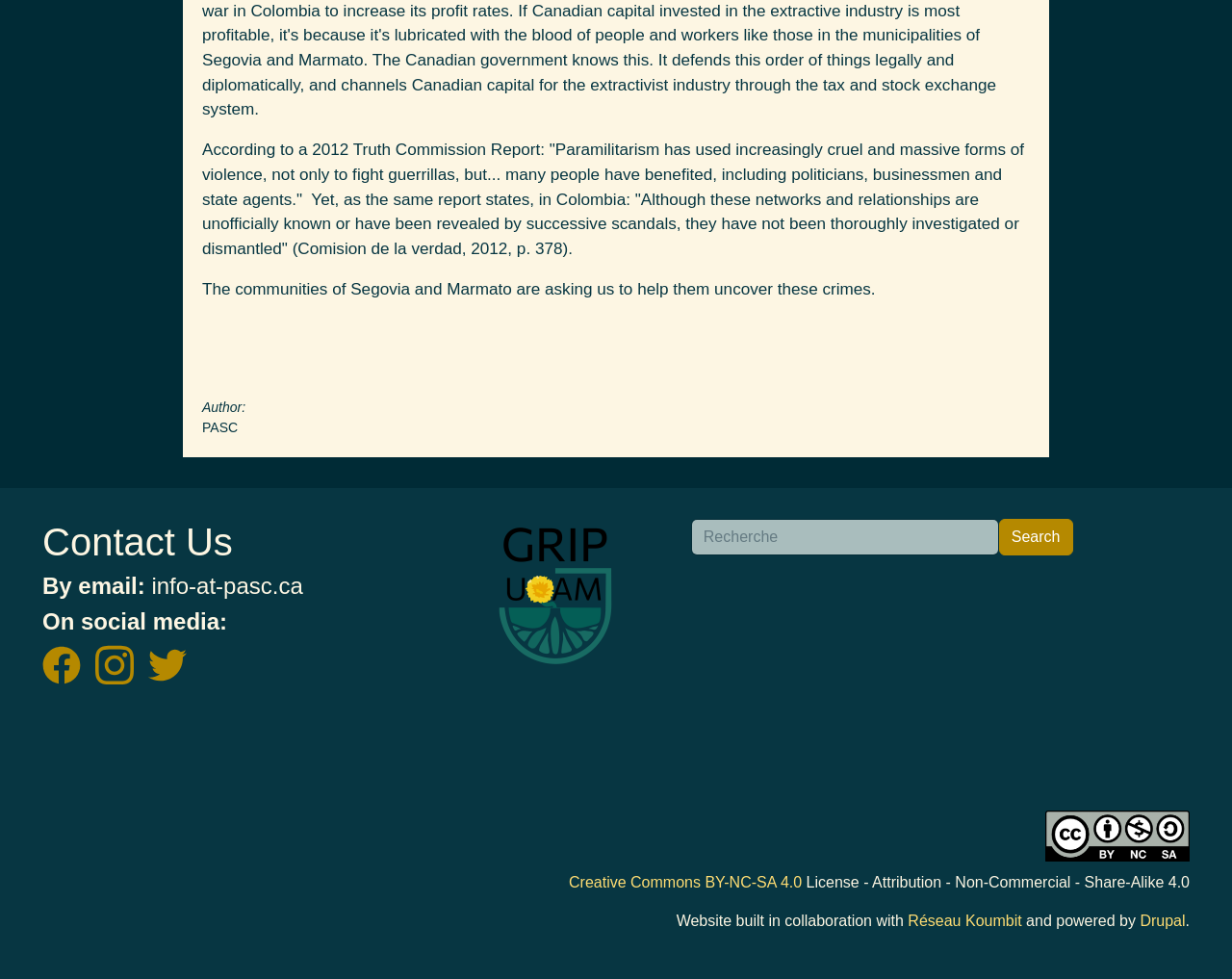Please provide a comprehensive response to the question based on the details in the image: How can I contact the organization?

The contact information is provided in the 'Contact Us' section, which includes an email address and links to social media platforms such as Facebook, Instagram, and Twitter.